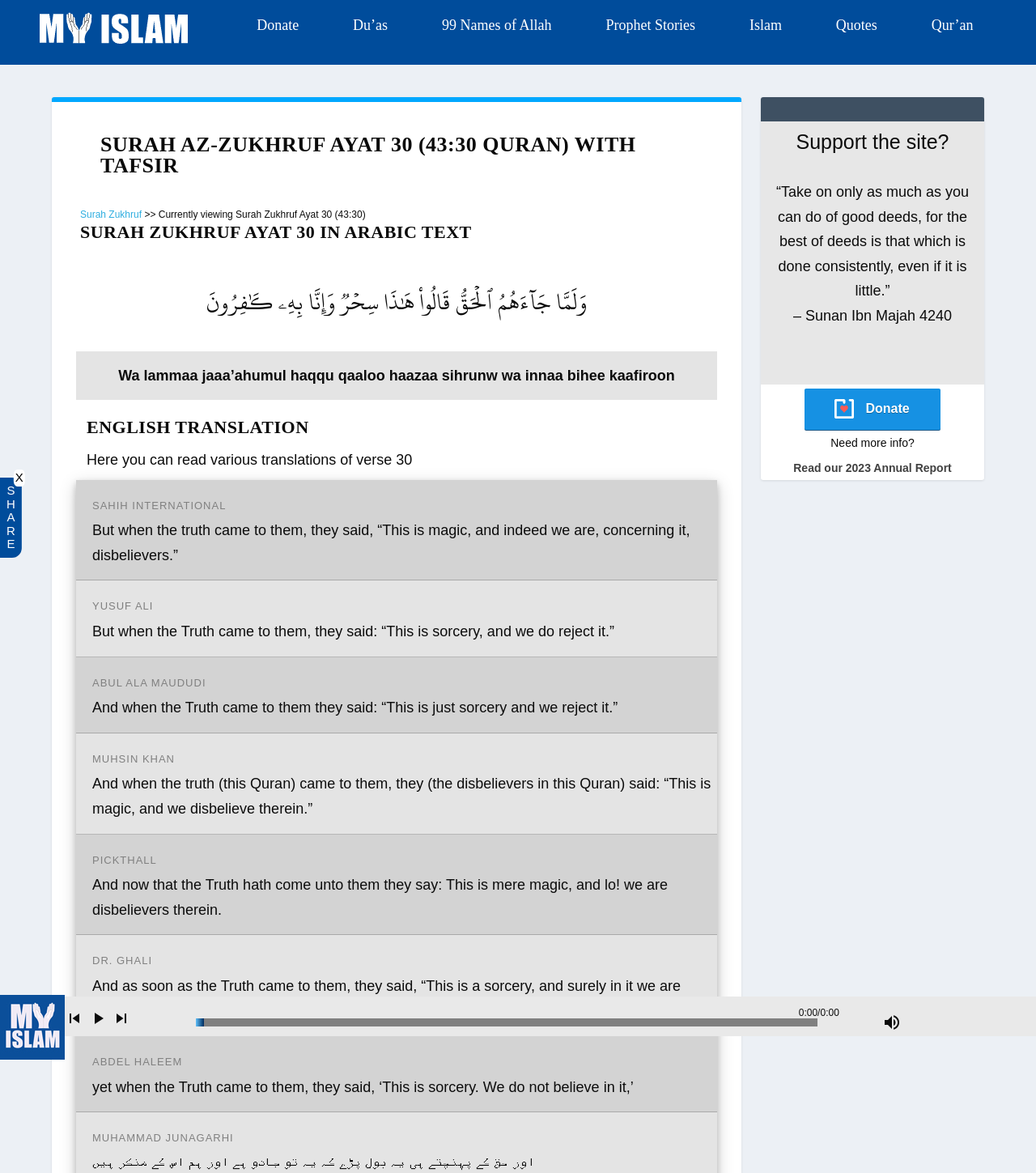Please identify the bounding box coordinates of the element's region that I should click in order to complete the following instruction: "Play the audio". The bounding box coordinates consist of four float numbers between 0 and 1, i.e., [left, top, right, bottom].

[0.085, 0.86, 0.104, 0.877]